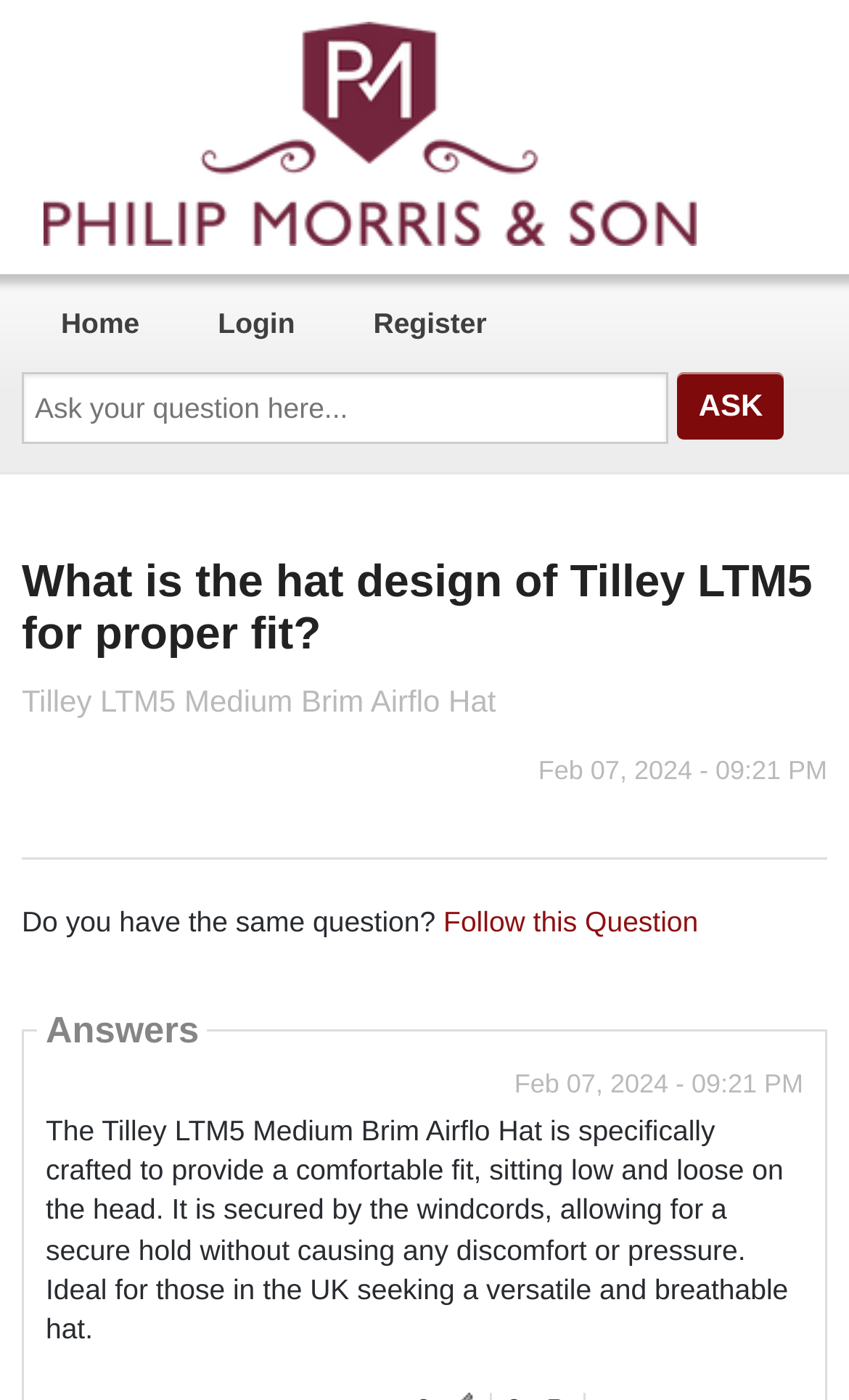What is the brand of the hat?
Deliver a detailed and extensive answer to the question.

The brand of the hat can be determined by looking at the heading 'What is the hat design of Tilley LTM5 for proper fit? Tilley LTM5 Medium Brim Airflo Hat' which mentions the brand name 'Tilley'.